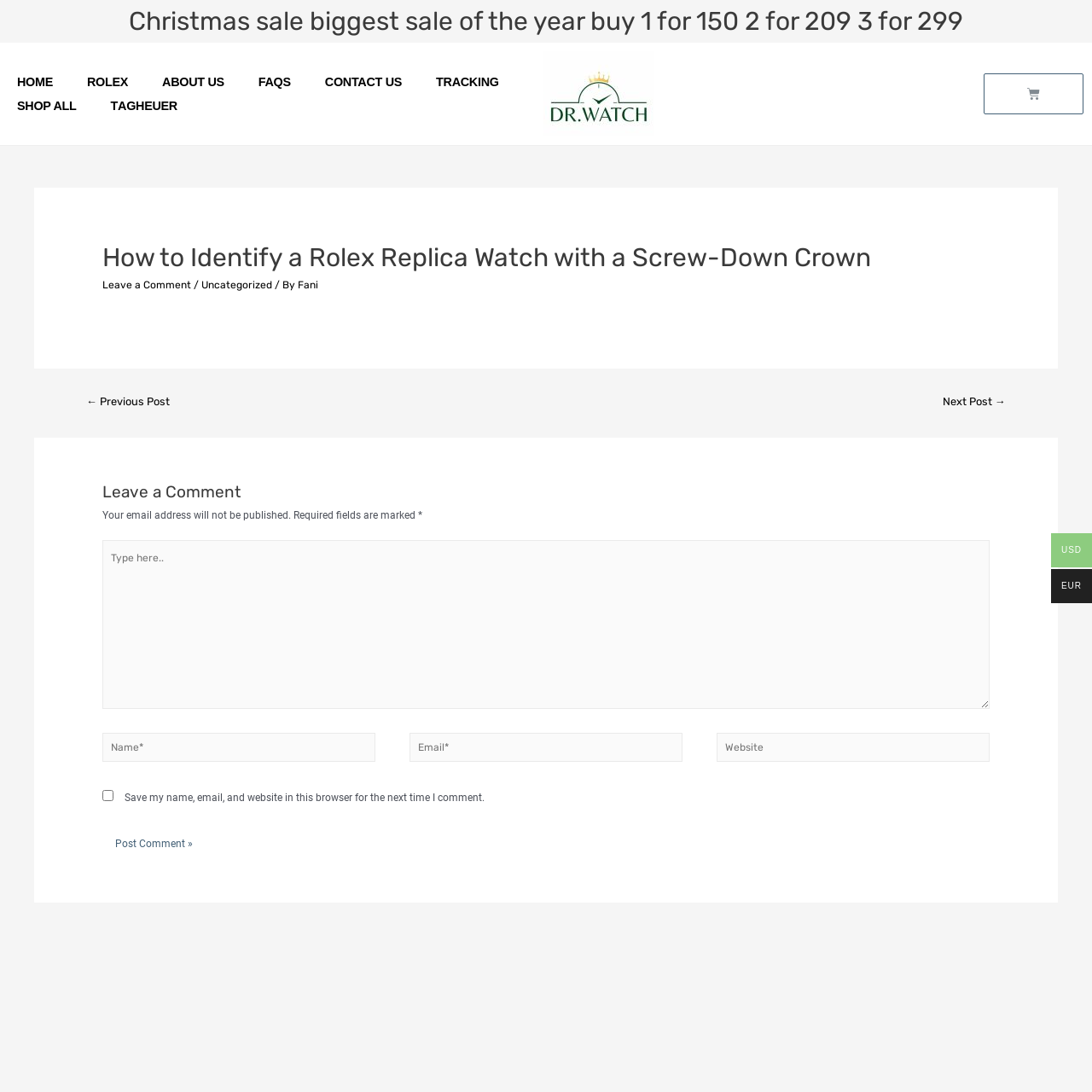Pinpoint the bounding box coordinates of the element you need to click to execute the following instruction: "Click on the HOME link". The bounding box should be represented by four float numbers between 0 and 1, in the format [left, top, right, bottom].

[0.0, 0.064, 0.064, 0.086]